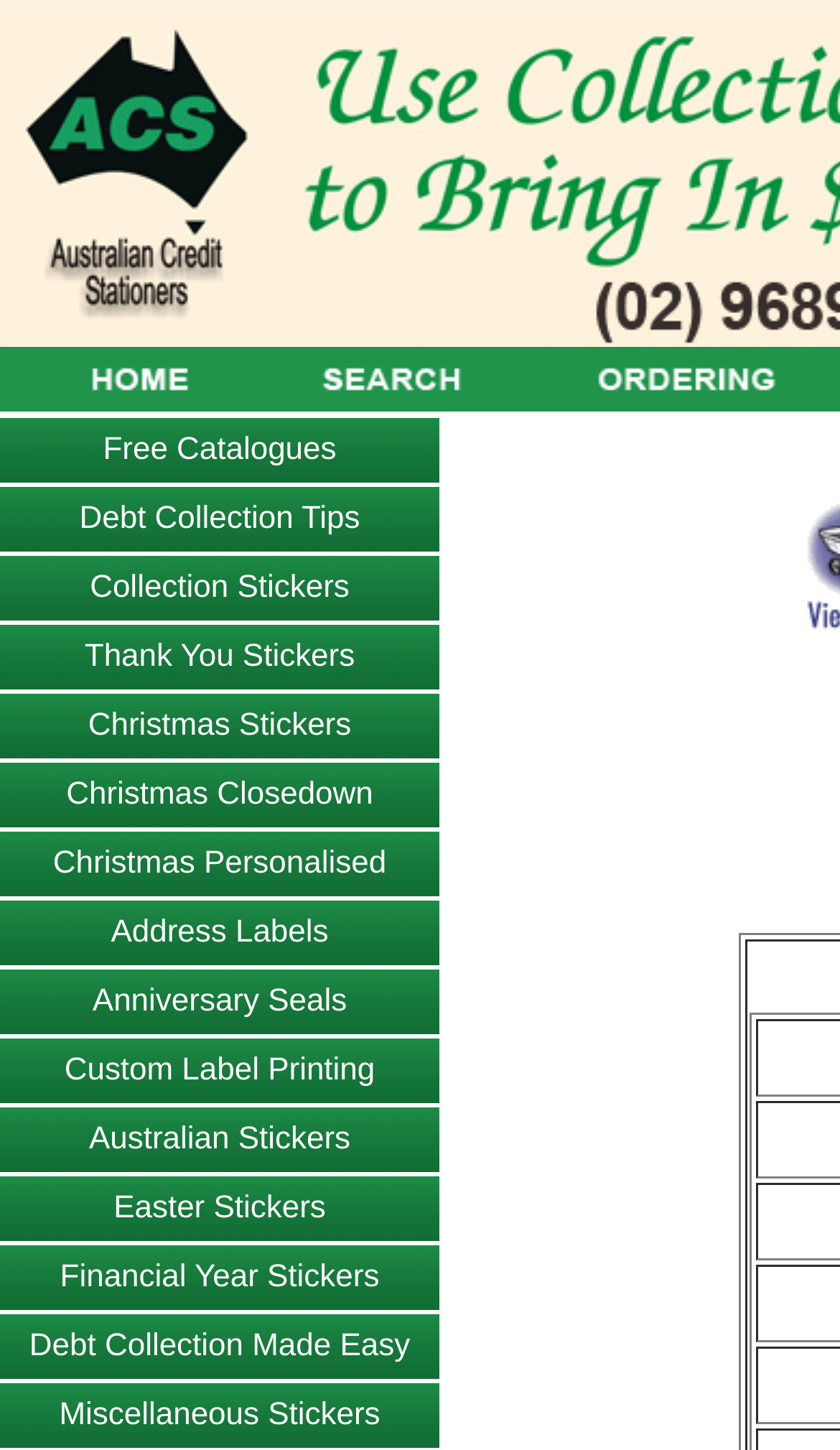How many links are on the webpage?
From the screenshot, supply a one-word or short-phrase answer.

19